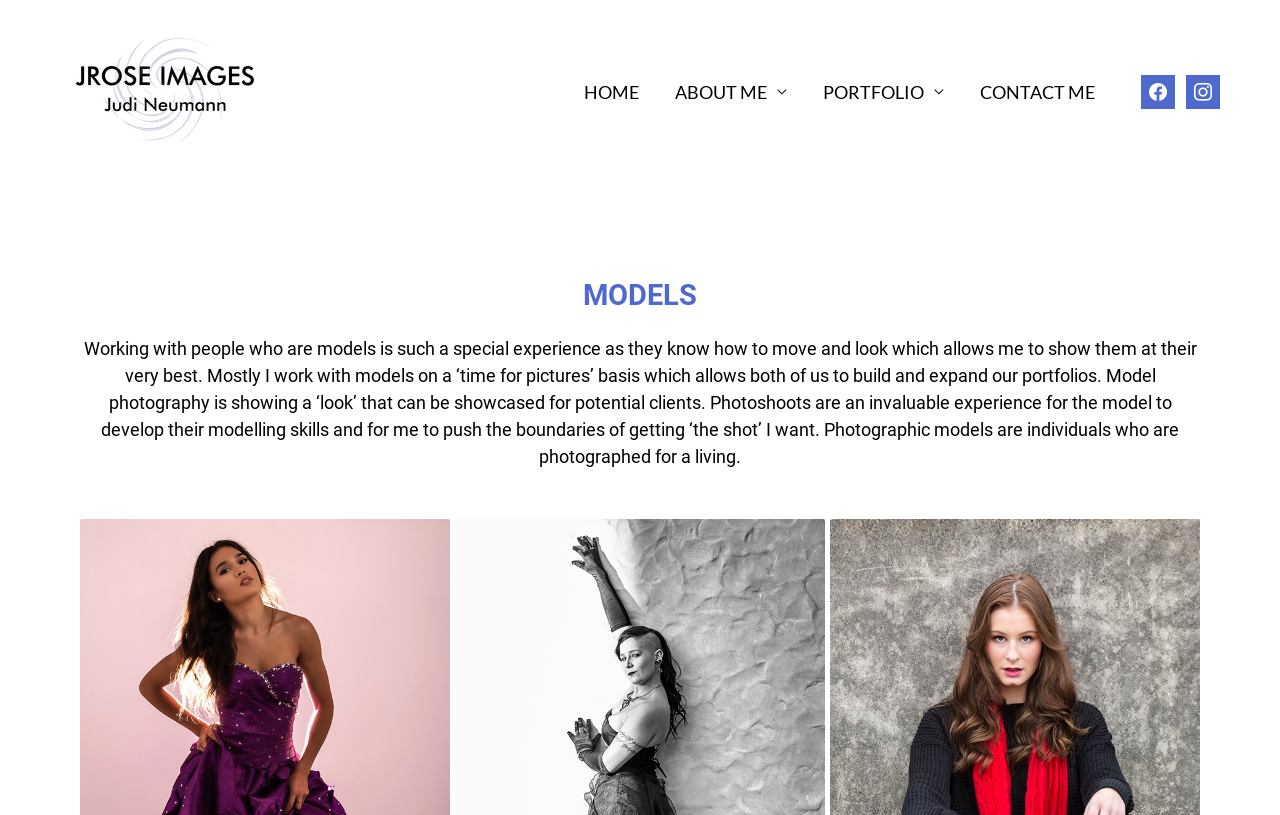Please identify the bounding box coordinates of the element's region that needs to be clicked to fulfill the following instruction: "Visit the facebook page". The bounding box coordinates should consist of four float numbers between 0 and 1, i.e., [left, top, right, bottom].

[0.891, 0.098, 0.918, 0.121]